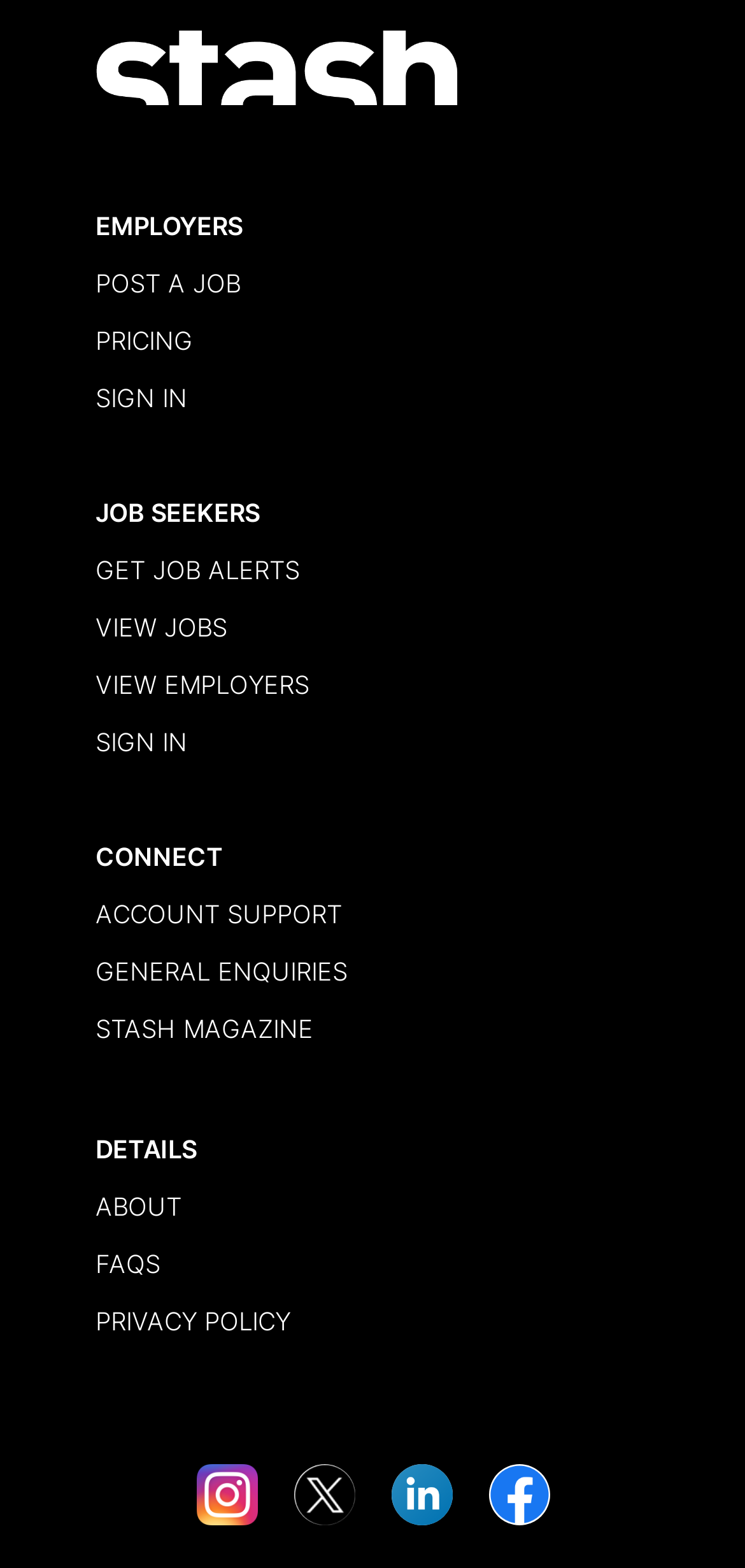Please provide the bounding box coordinates for the element that needs to be clicked to perform the instruction: "Contact via phone". The coordinates must consist of four float numbers between 0 and 1, formatted as [left, top, right, bottom].

None